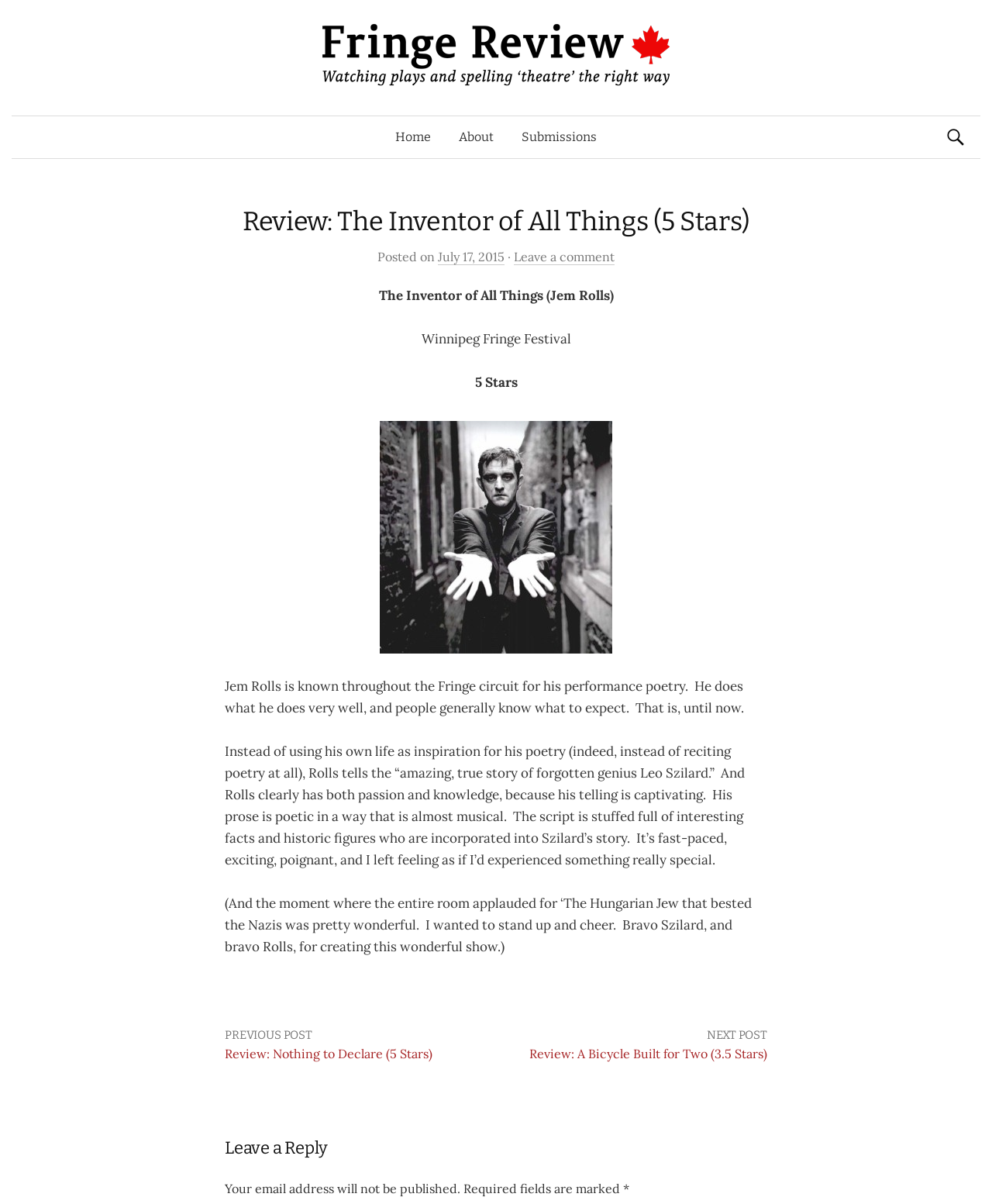Identify the bounding box coordinates for the UI element described as: "Submissions".

[0.512, 0.097, 0.616, 0.131]